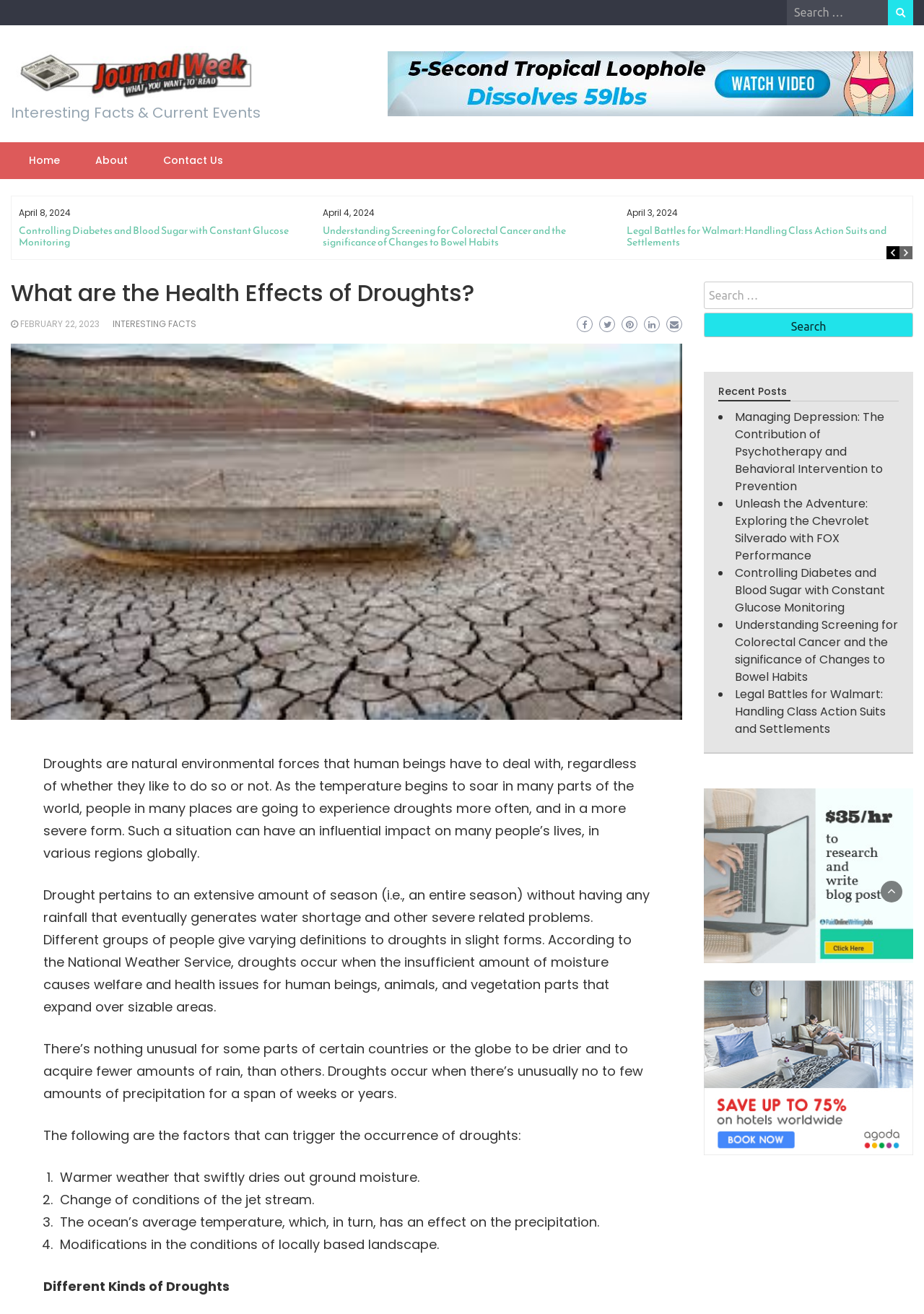Please locate the bounding box coordinates of the element that should be clicked to complete the given instruction: "View 'Recent Posts'".

[0.777, 0.294, 0.973, 0.306]